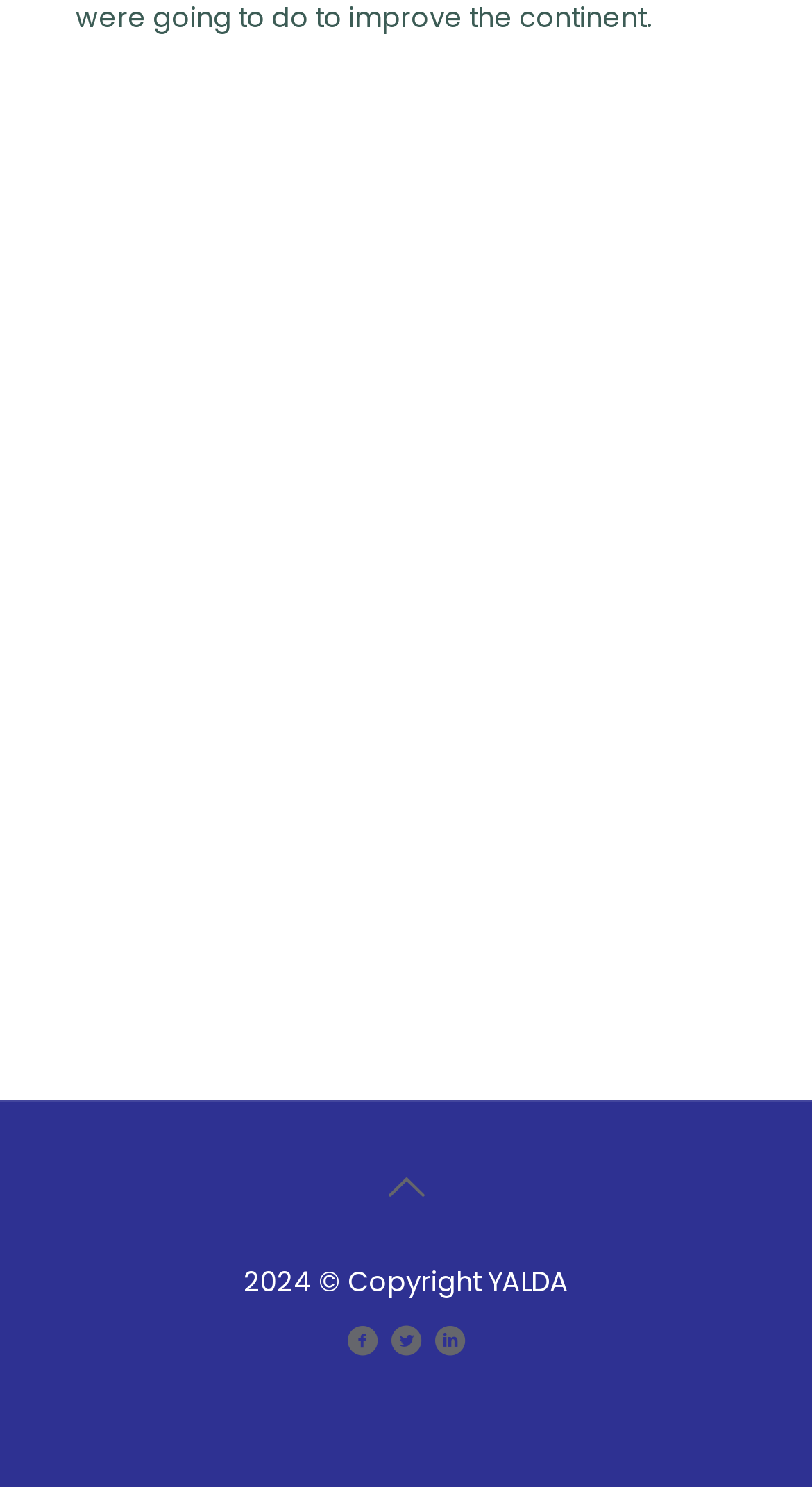How many social media icons are at the bottom?
From the image, provide a succinct answer in one word or a short phrase.

3